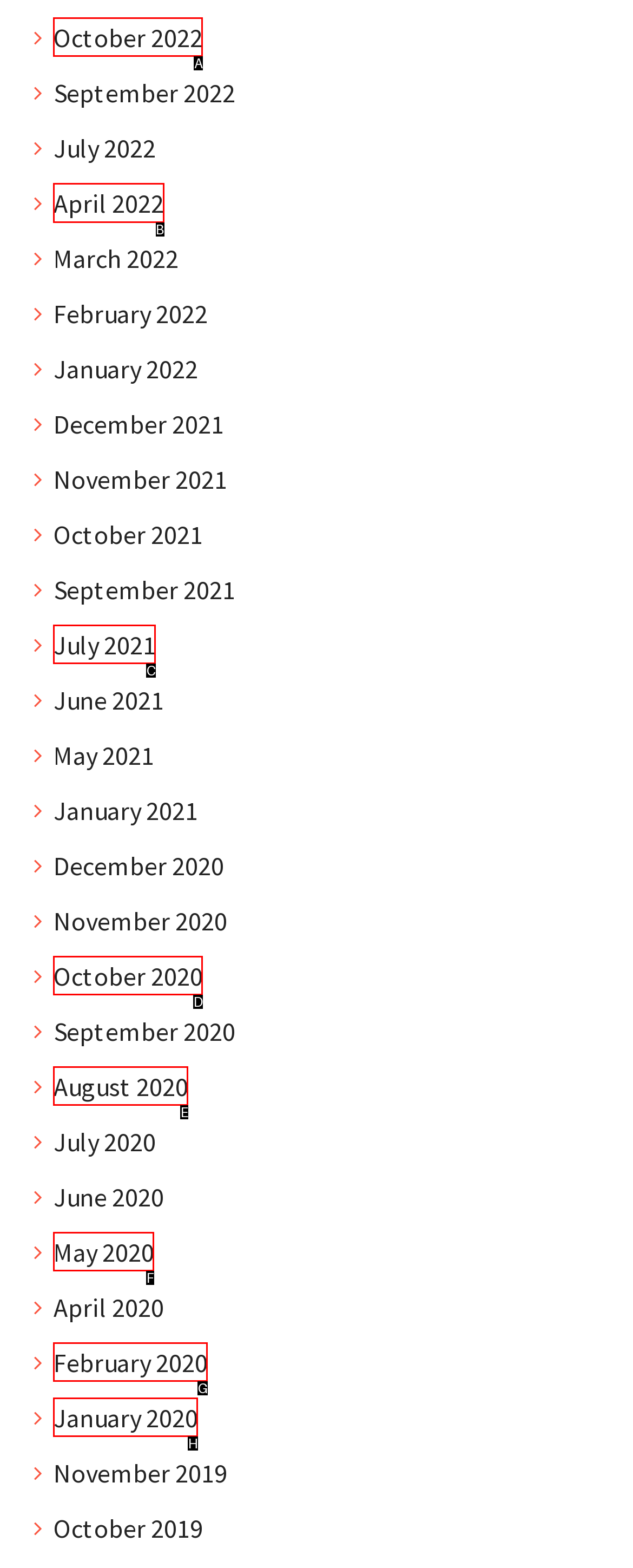Indicate which red-bounded element should be clicked to perform the task: Access April 2022 Answer with the letter of the correct option.

B